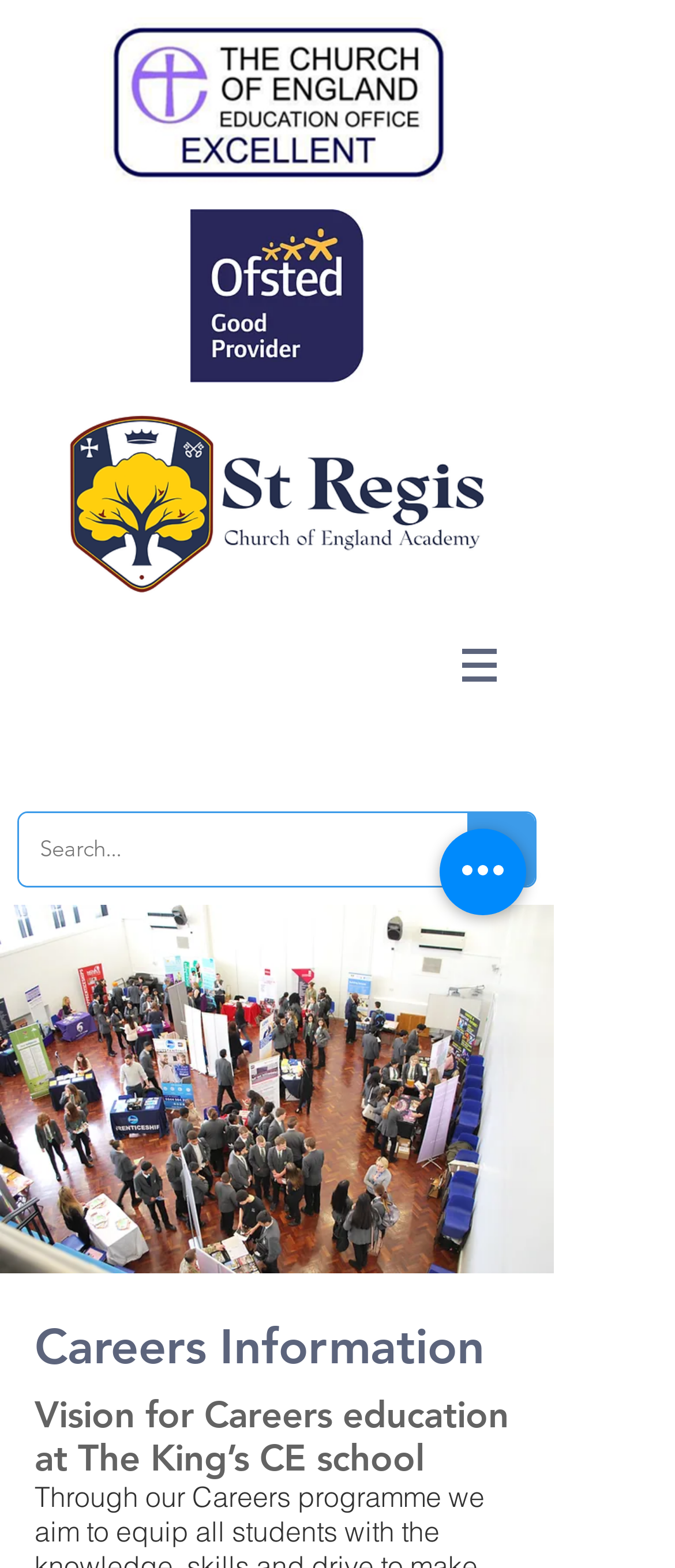Determine the bounding box for the UI element that matches this description: "aria-label="Search..."".

[0.692, 0.519, 0.792, 0.565]